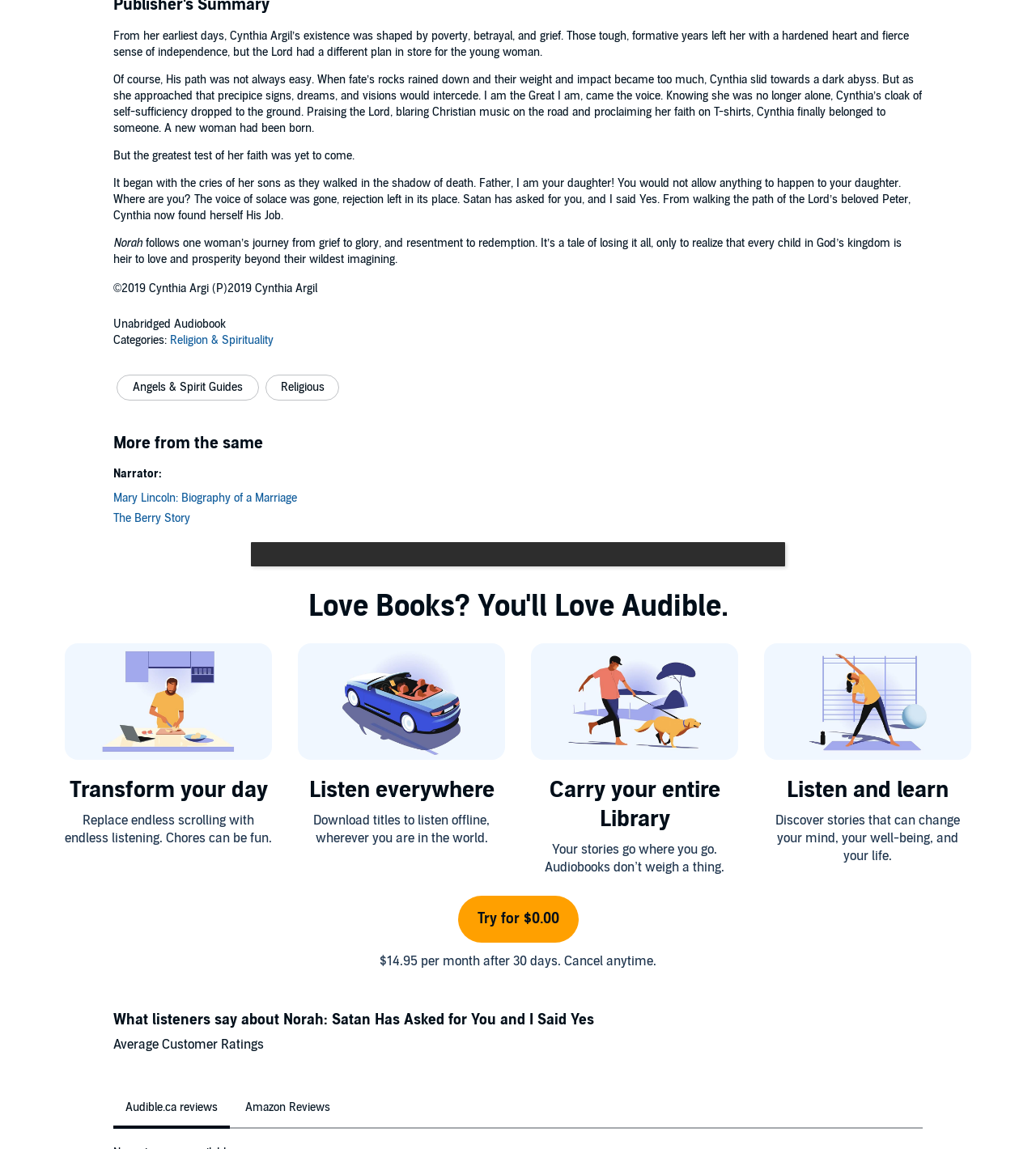Identify the bounding box for the given UI element using the description provided. Coordinates should be in the format (top-left x, top-left y, bottom-right x, bottom-right y) and must be between 0 and 1. Here is the description: Religious

[0.256, 0.321, 0.327, 0.355]